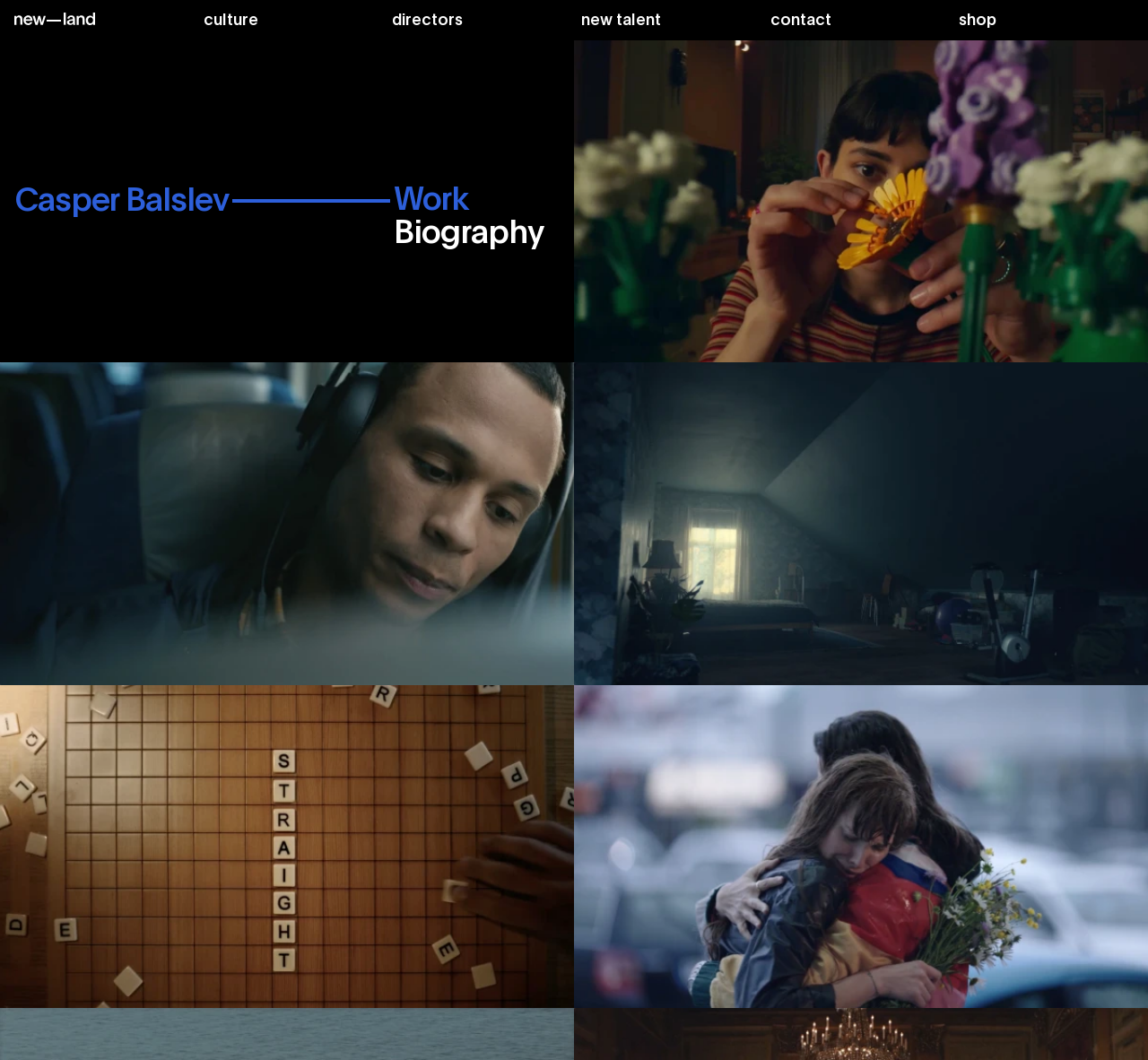Answer this question using a single word or a brief phrase:
How many links are in the top navigation bar?

5